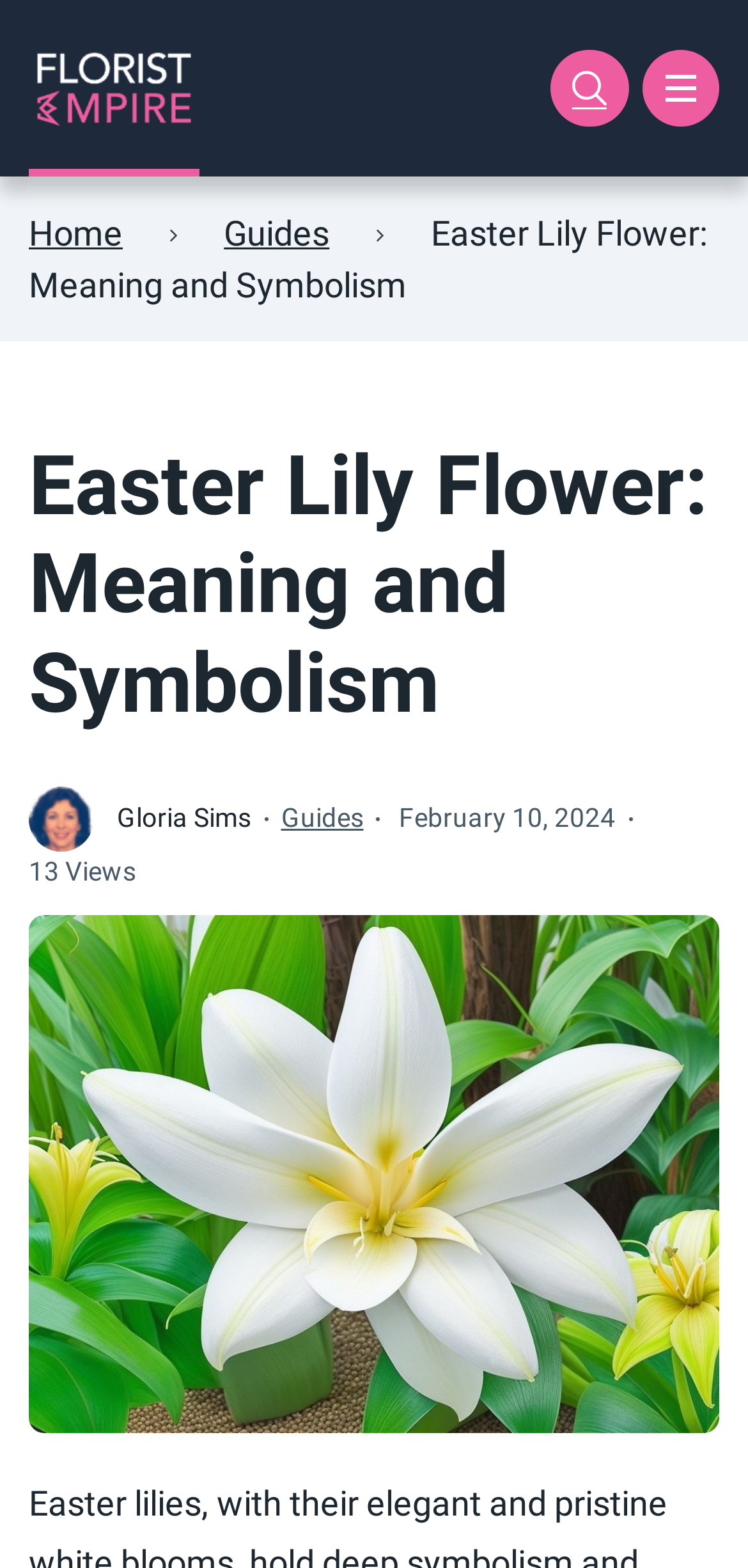Utilize the details in the image to thoroughly answer the following question: How many views does the article have?

The number of views can be found by looking at the text '13 Views' located below the article title, which indicates the number of times the article has been viewed.